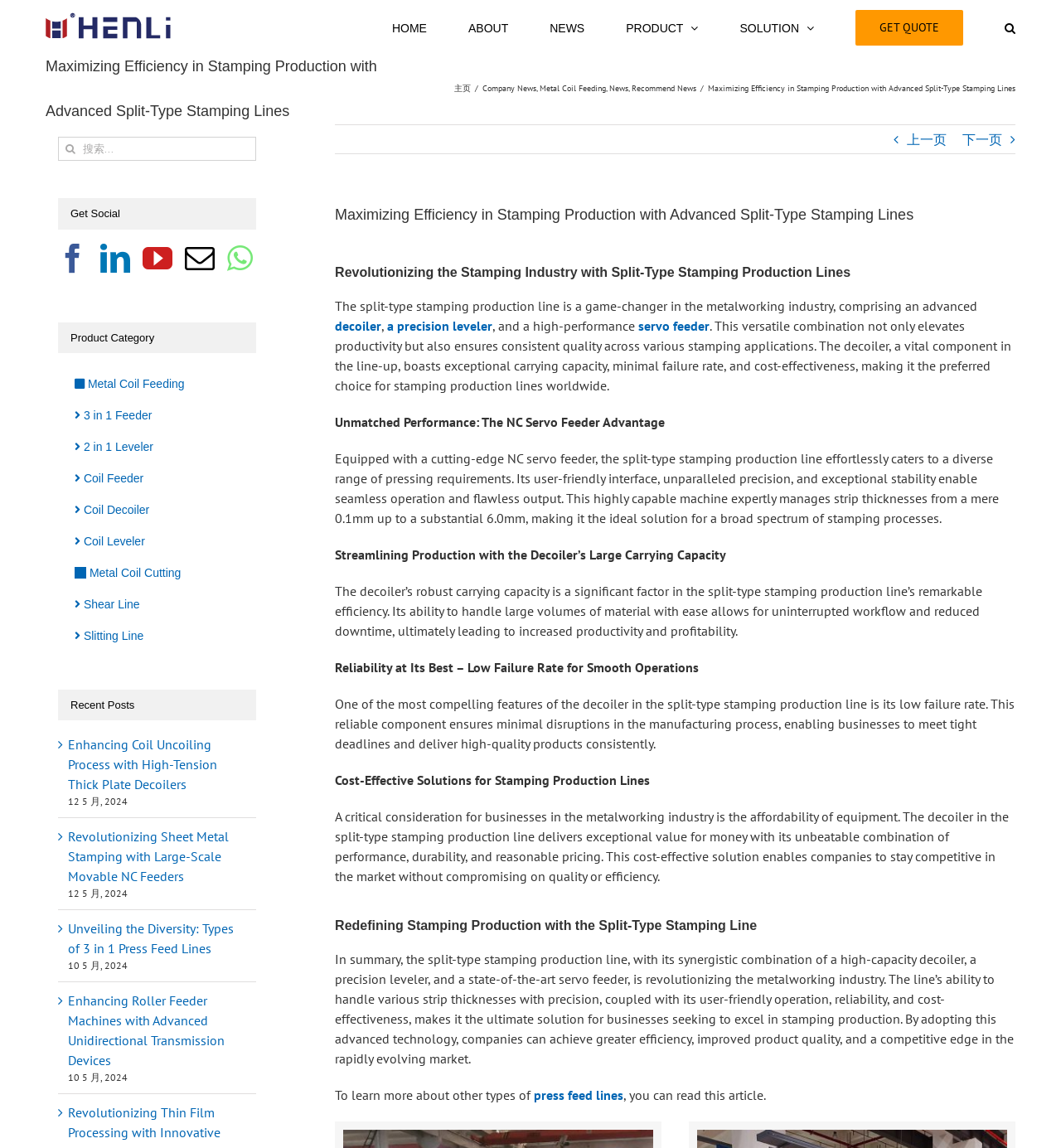Carefully examine the image and provide an in-depth answer to the question: What is the benefit of the low failure rate of the decoiler?

According to the webpage, the low failure rate of the decoiler in the split-type stamping production line ensures minimal disruptions in the manufacturing process, enabling businesses to meet tight deadlines and deliver high-quality products consistently.